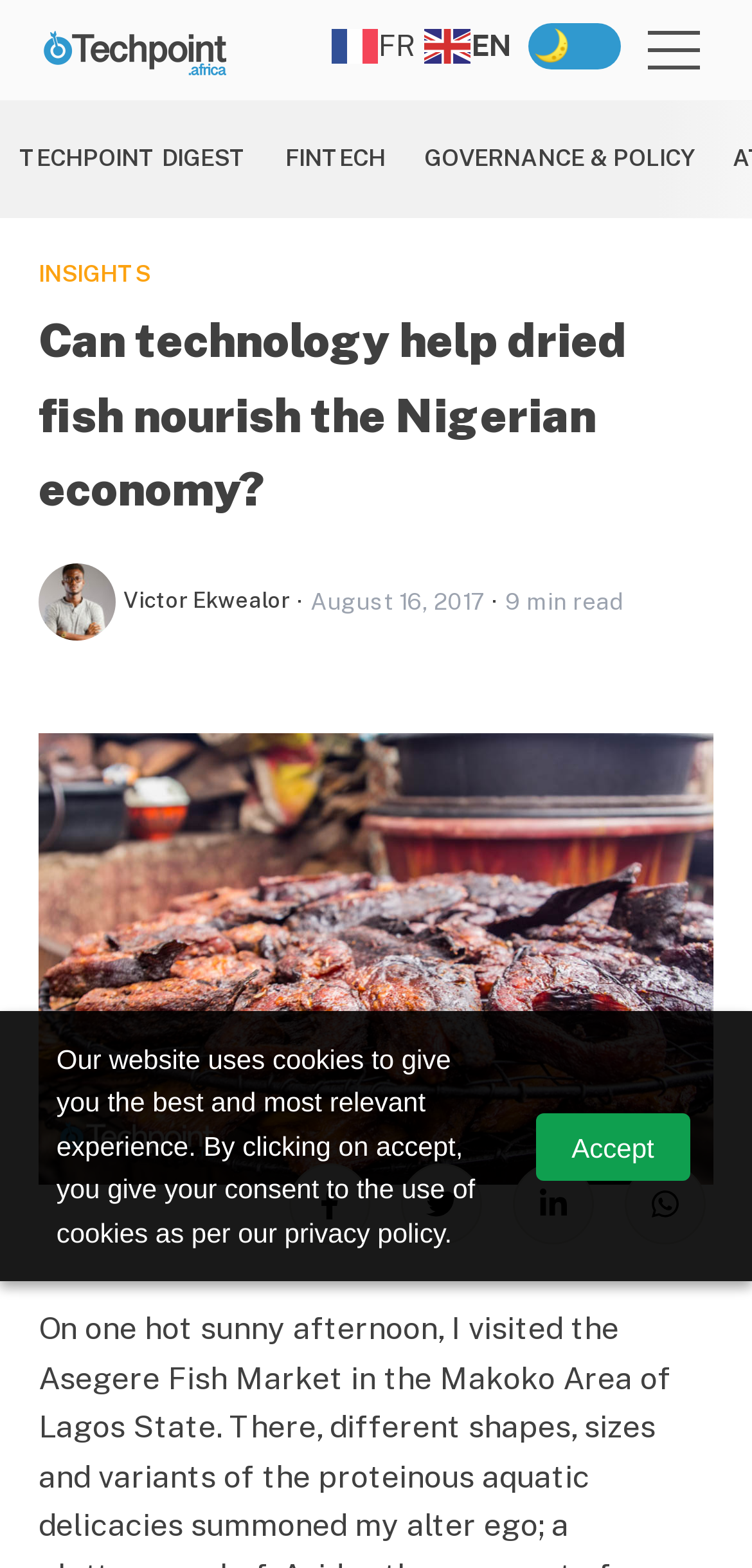Locate the bounding box coordinates of the clickable part needed for the task: "Book a service".

None